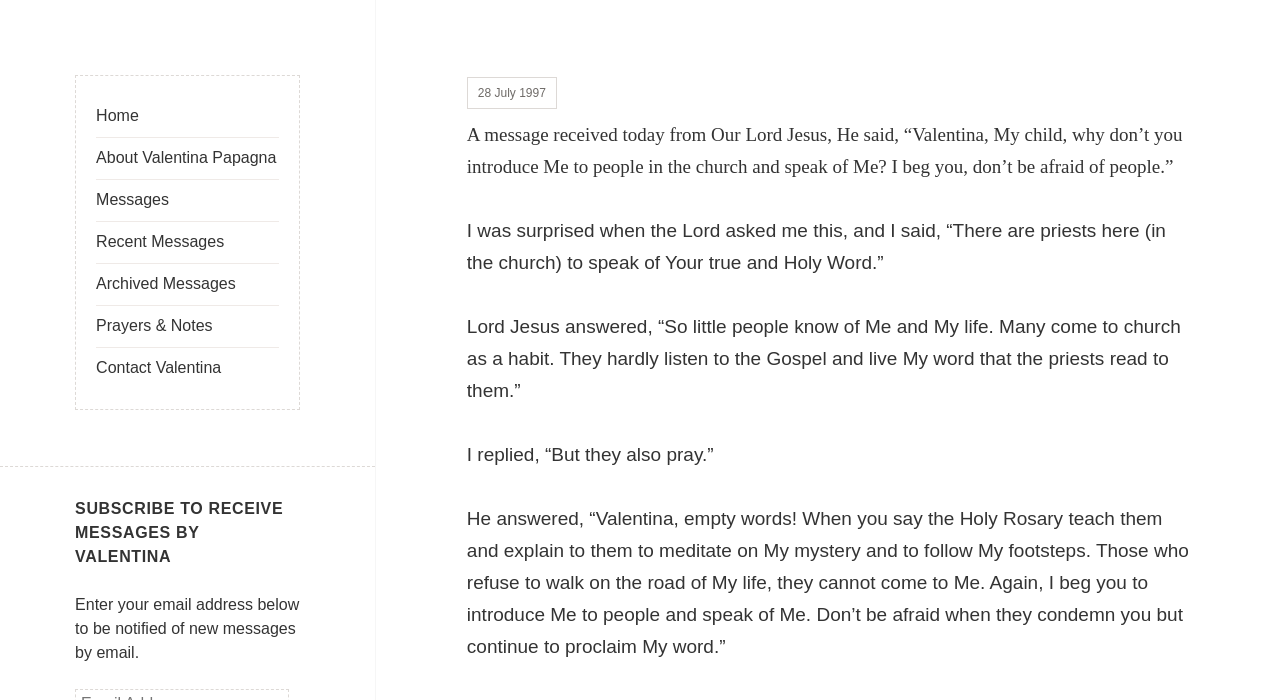Please provide the bounding box coordinates for the element that needs to be clicked to perform the instruction: "Click on the 'Home' link". The coordinates must consist of four float numbers between 0 and 1, formatted as [left, top, right, bottom].

[0.075, 0.137, 0.218, 0.196]